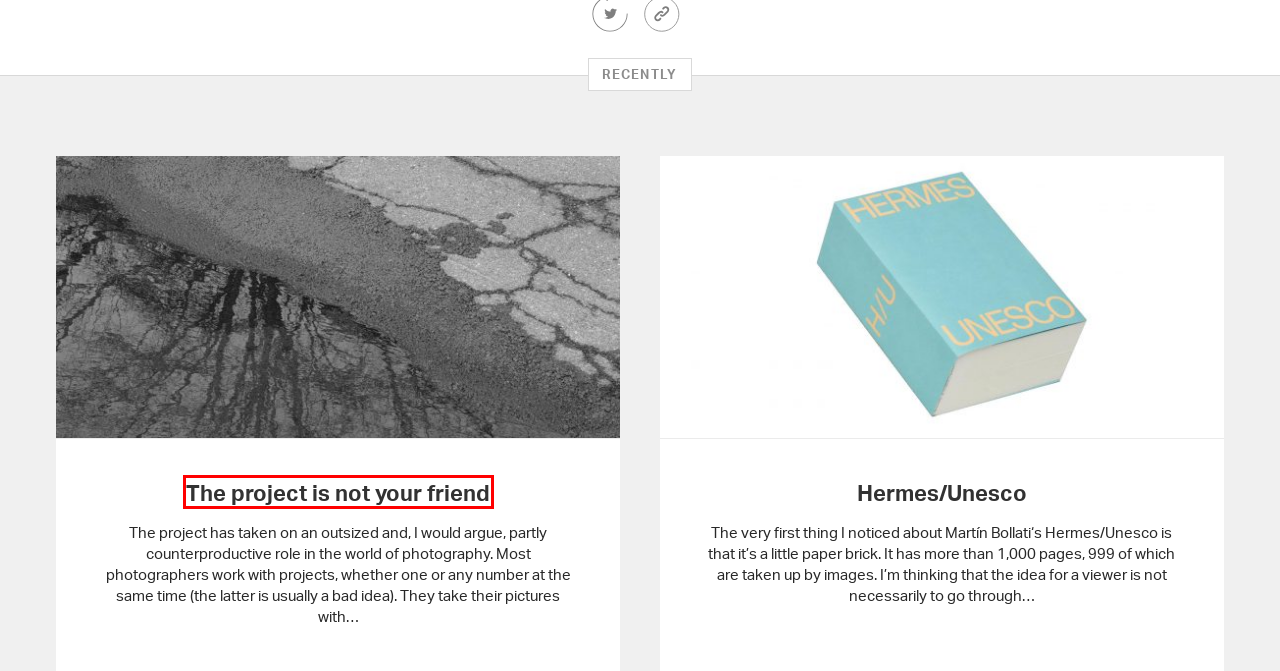You are looking at a webpage screenshot with a red bounding box around an element. Pick the description that best matches the new webpage after interacting with the element in the red bounding box. The possible descriptions are:
A. Andres Gonzalez — American Origami | Fw:Books
B. TARA FALLAUX
C. Writing About One’s Photography | Conscientious Photography Magazine
D. Hermes/Unesco | Conscientious Photography Magazine
E. Photography is a force that gives us meaning | Conscientious Photography Magazine
F. Cristiano Volk — Laissez-Faire | Fw:Books
G. The project is not your friend | Conscientious Photography Magazine
H. Fw:Books

G